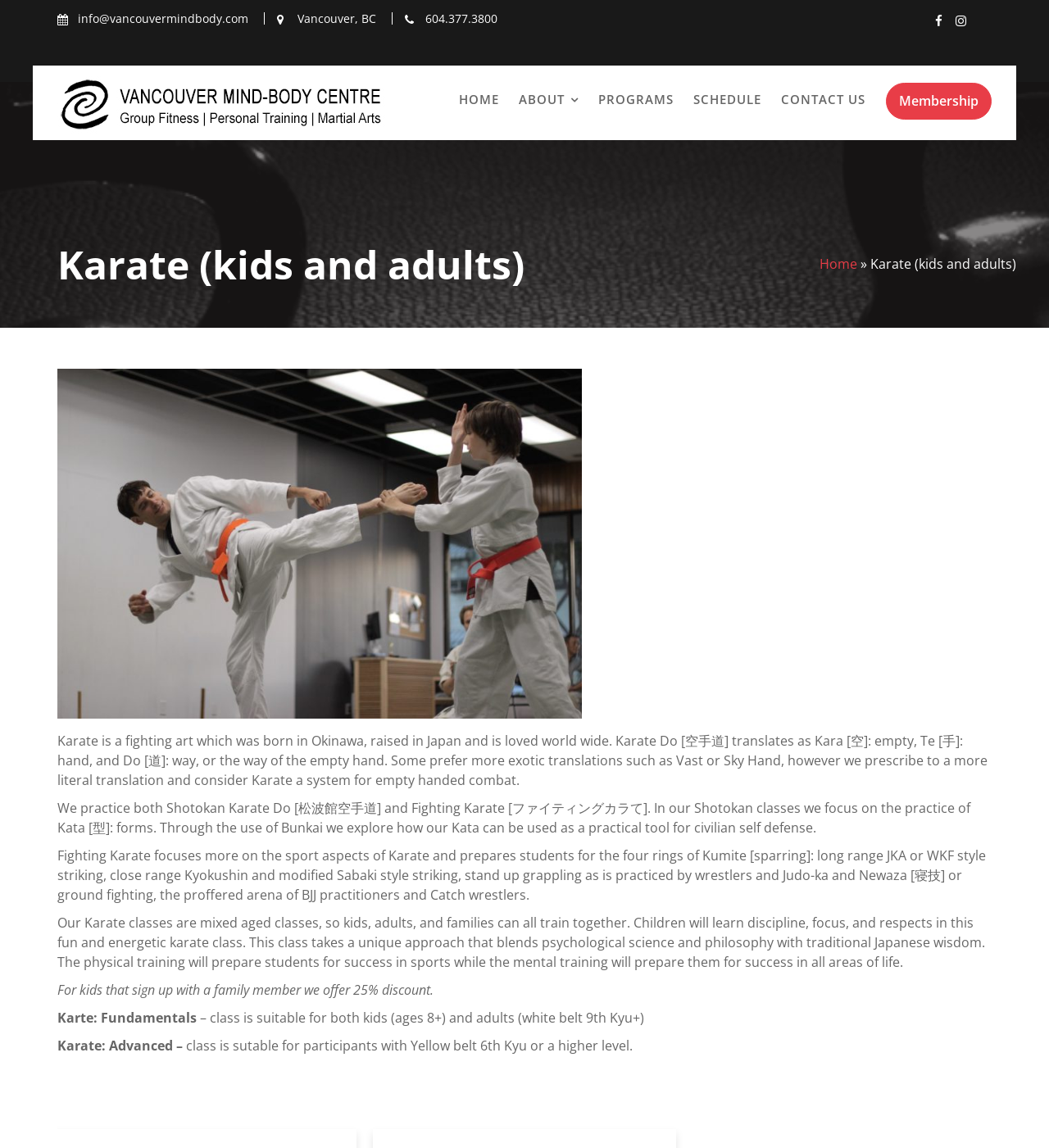Predict the bounding box for the UI component with the following description: "Membership".

[0.698, 0.883, 0.773, 0.899]